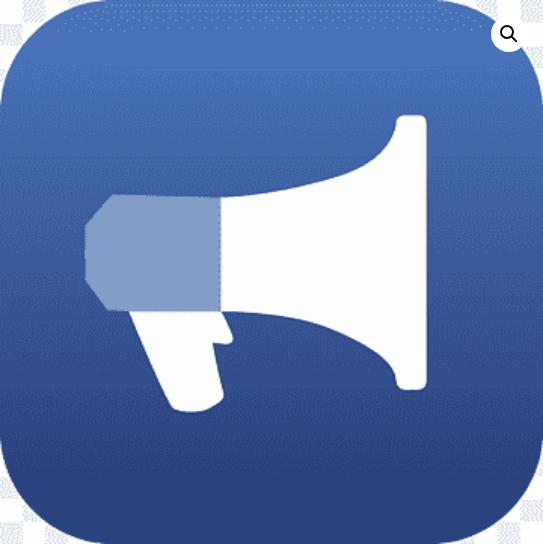Please respond to the question with a concise word or phrase:
What does the megaphone symbolize?

Amplification of messages